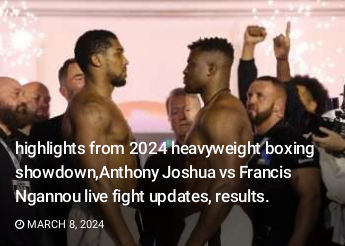Please answer the following question using a single word or phrase: 
Is the background of the image empty?

No